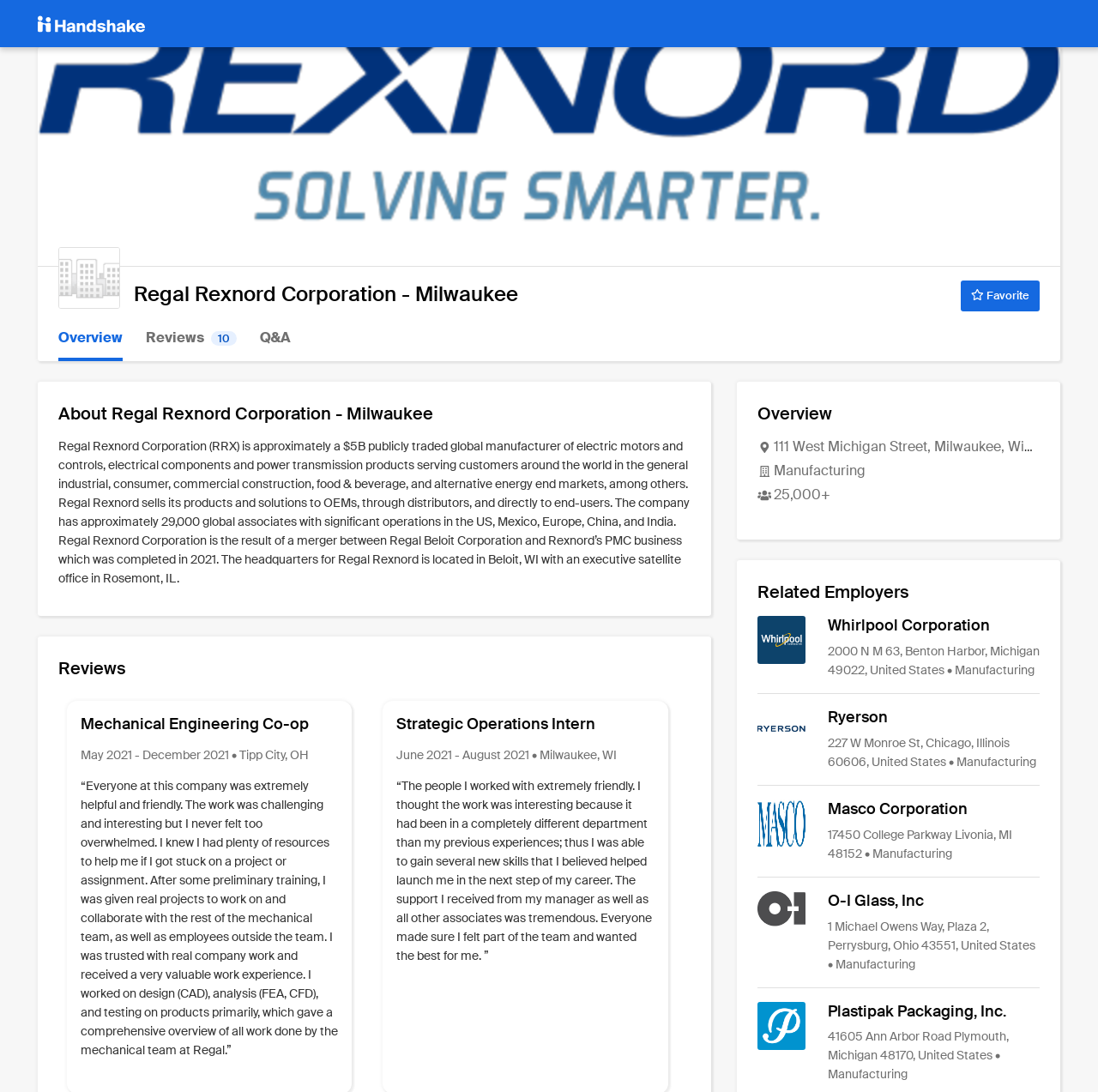Refer to the image and provide an in-depth answer to the question: 
What is the location of the second review?

The location can be found in the static text element with the text 'Milwaukee, WI' which is located in the second review section.